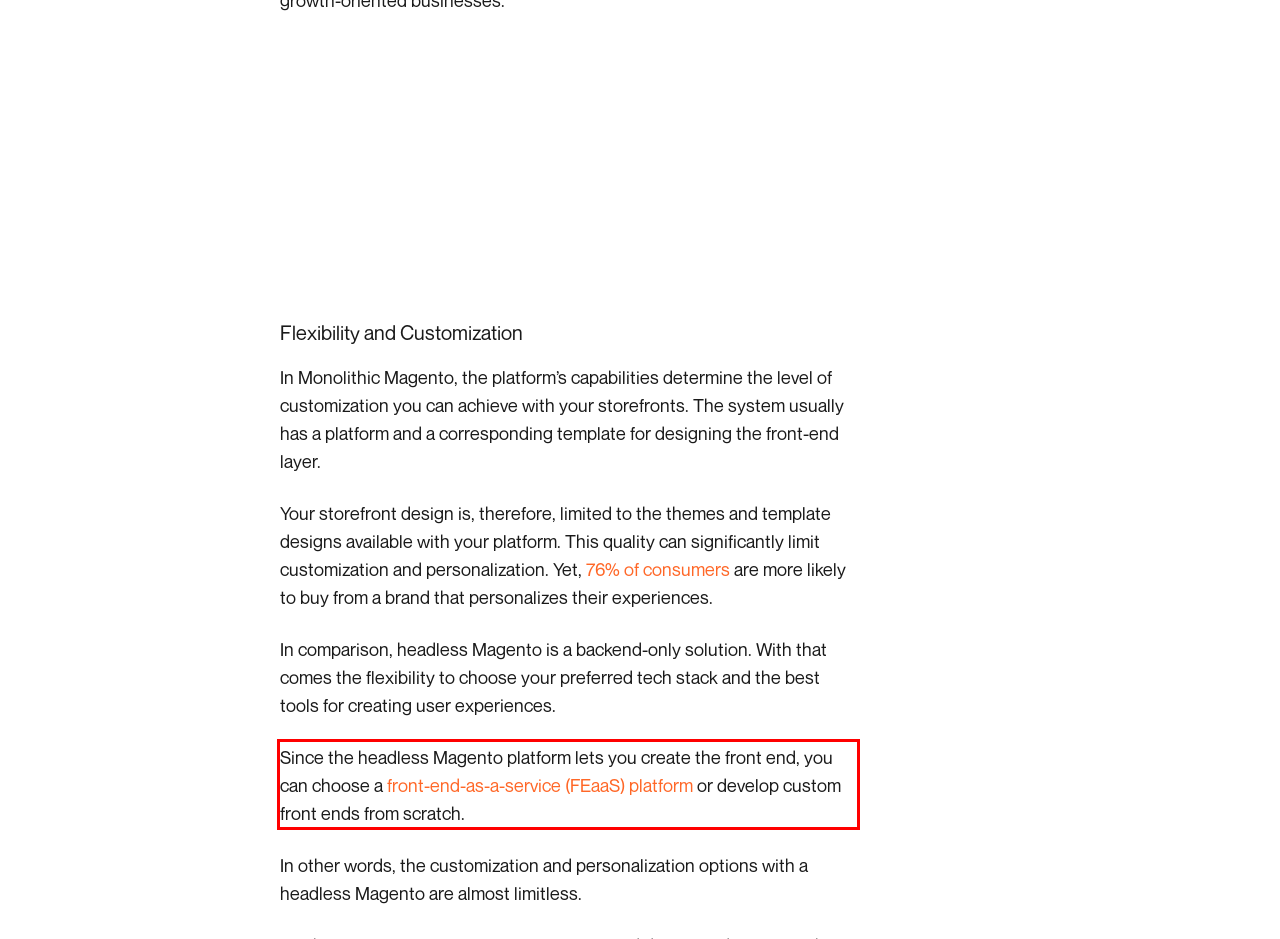Please examine the screenshot of the webpage and read the text present within the red rectangle bounding box.

Since the headless Magento platform lets you create the front end, you can choose a front-end-as-a-service (FEaaS) platform or develop custom front ends from scratch.